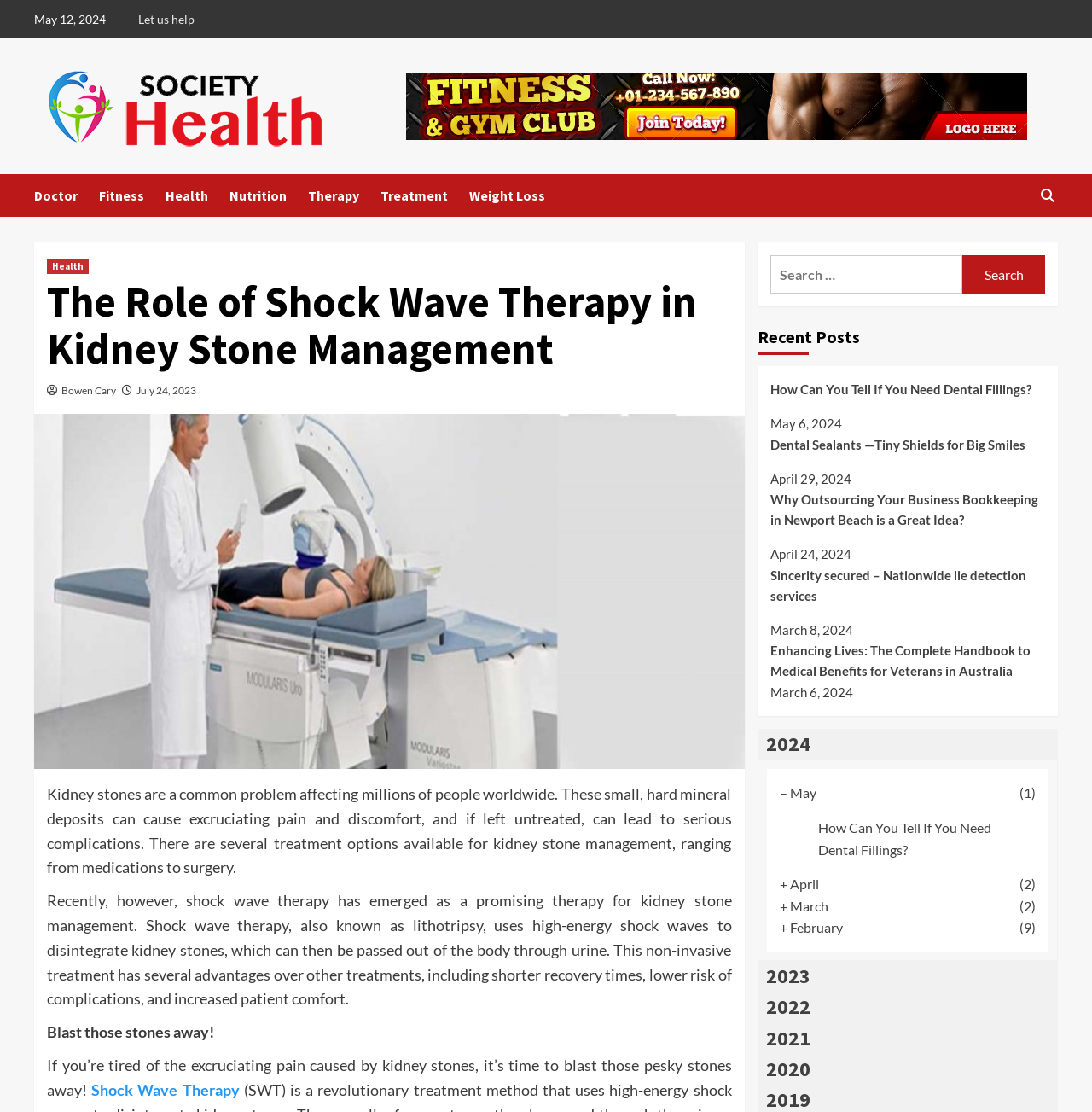Identify and provide the bounding box for the element described by: "July 24, 2023".

[0.125, 0.345, 0.18, 0.357]